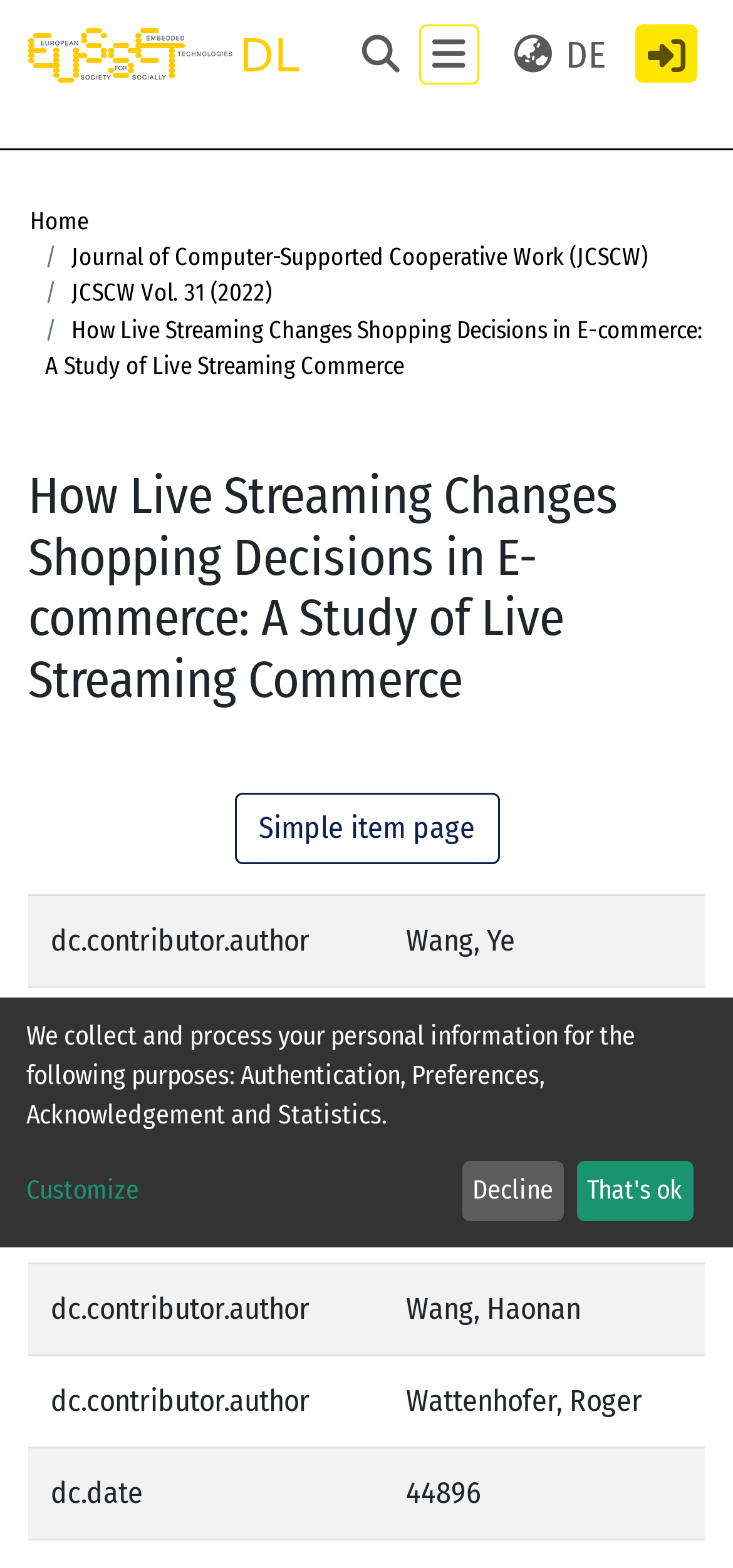Identify the bounding box coordinates of the part that should be clicked to carry out this instruction: "View journal homepage".

[0.041, 0.132, 0.121, 0.15]